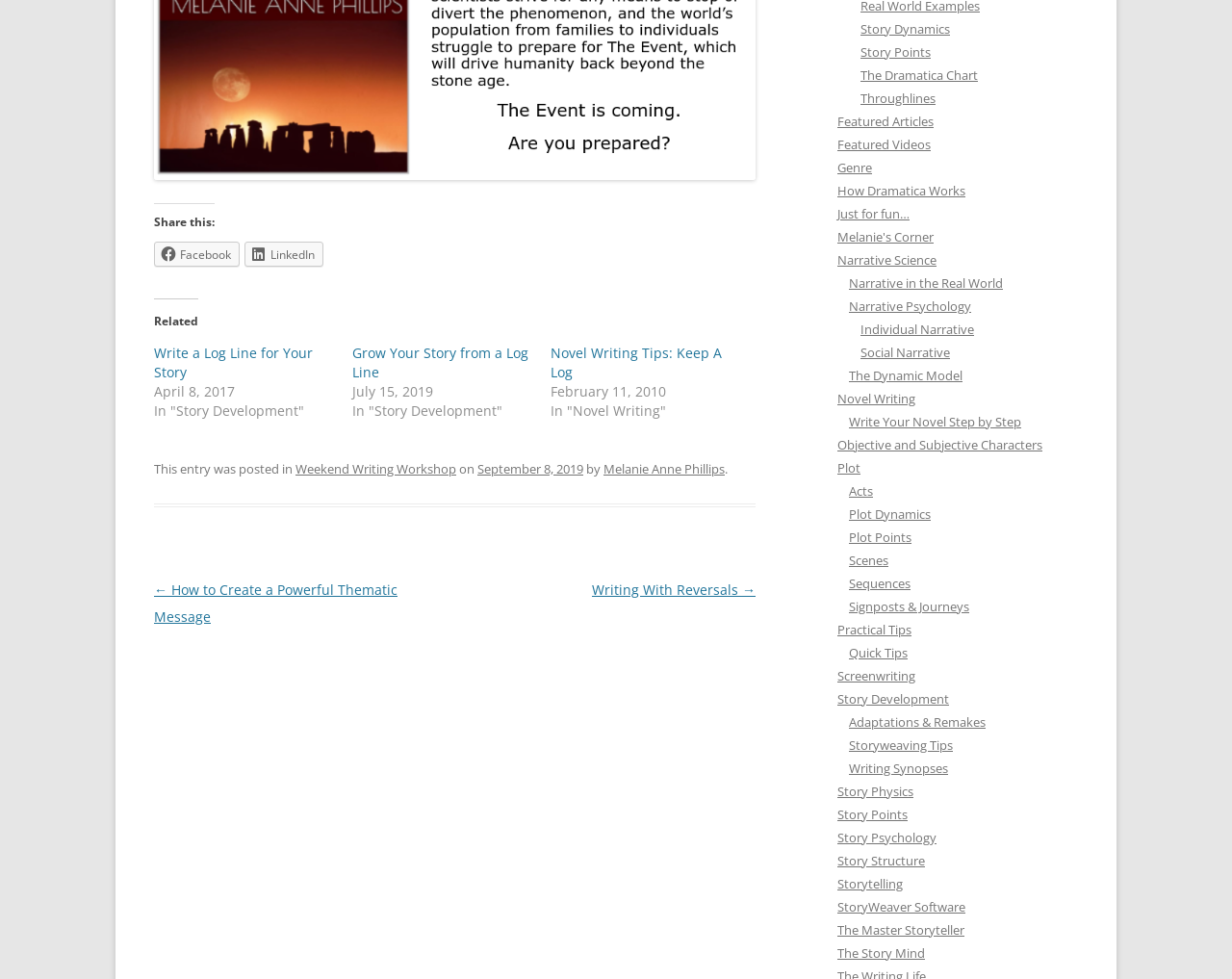Can you find the bounding box coordinates for the element to click on to achieve the instruction: "Share on Facebook"?

[0.125, 0.246, 0.195, 0.272]